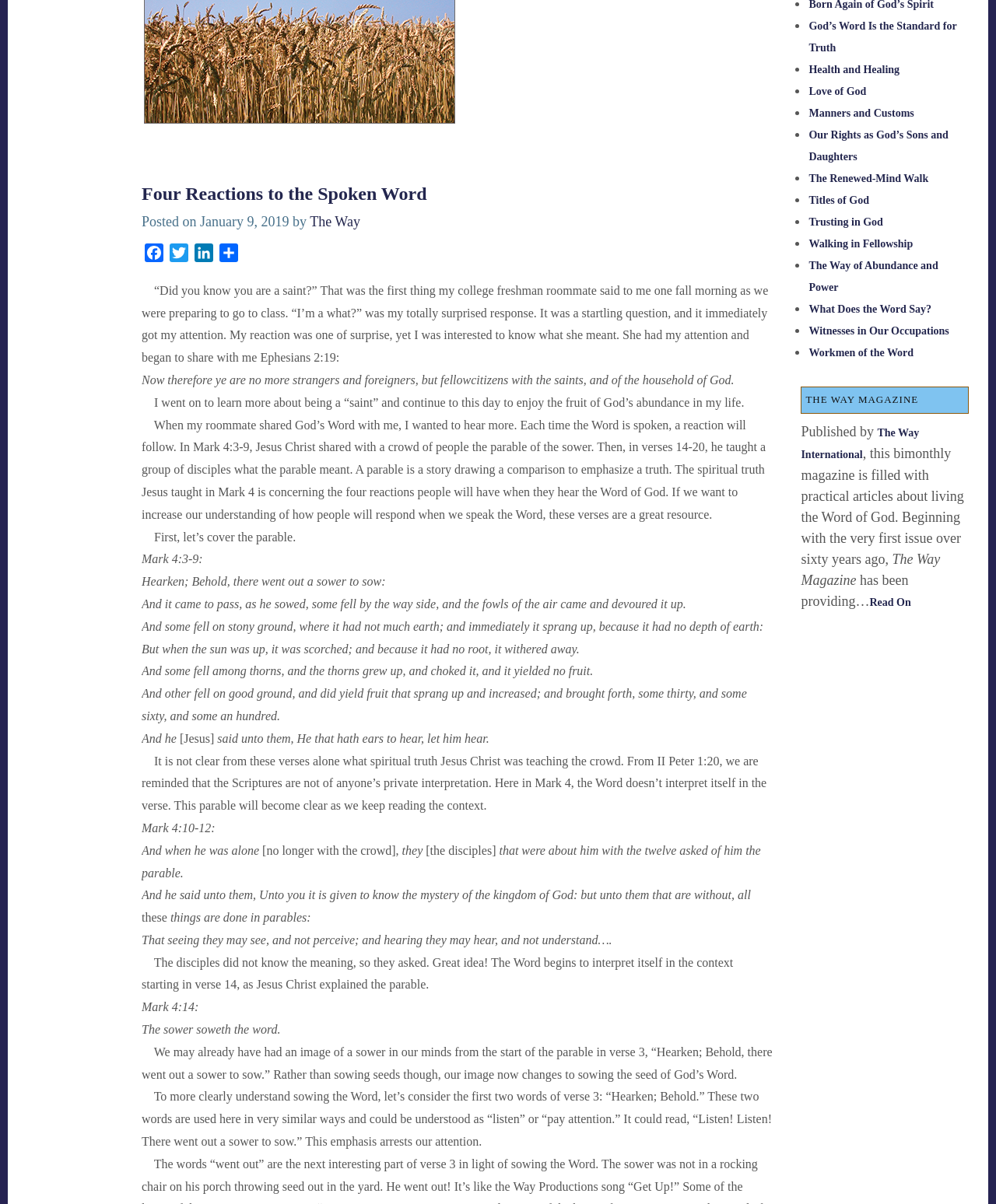Determine the bounding box coordinates of the UI element described below. Use the format (top-left x, top-left y, bottom-right x, bottom-right y) with floating point numbers between 0 and 1: The Way

[0.311, 0.178, 0.362, 0.191]